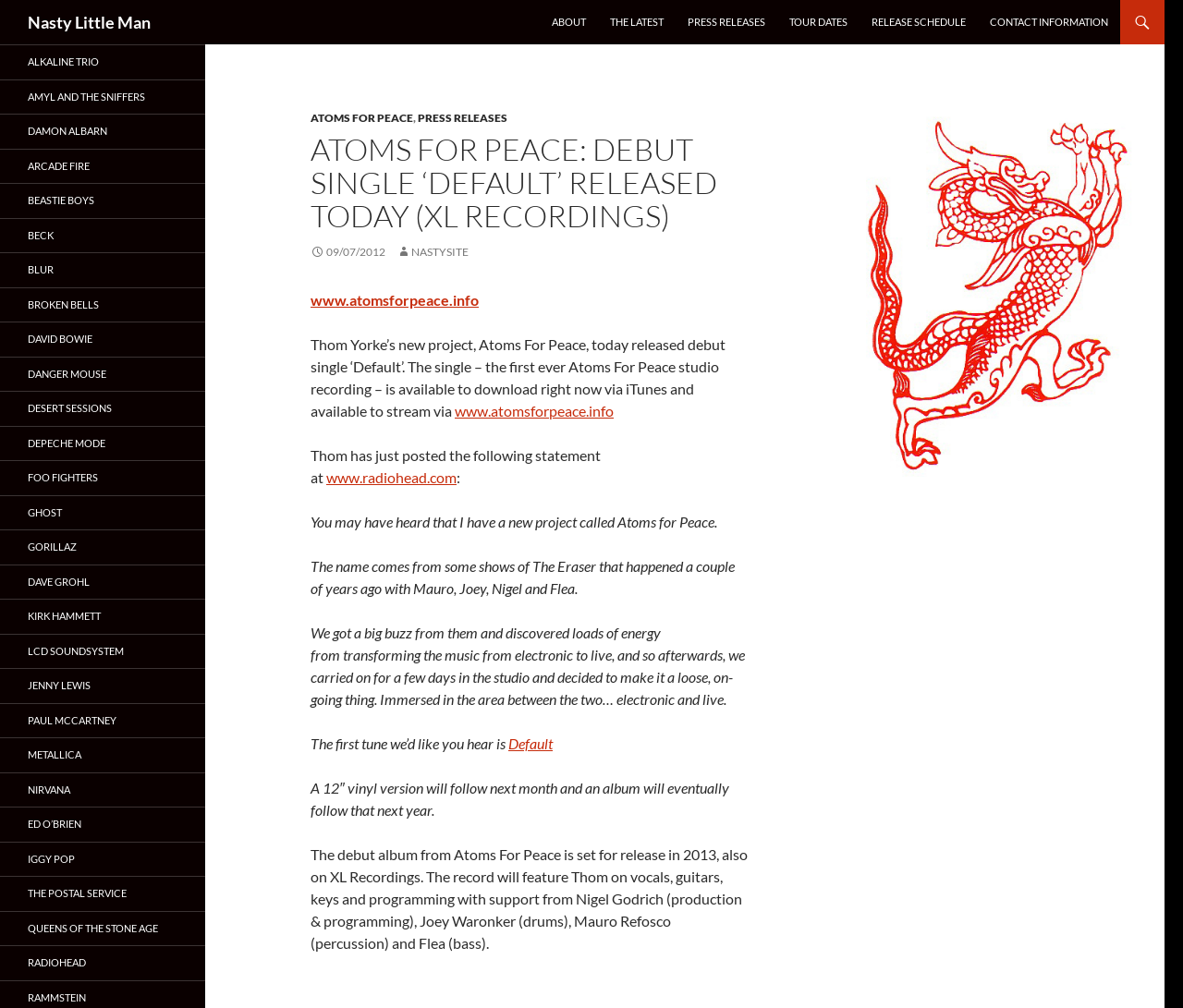Provide a brief response to the question below using a single word or phrase: 
How many links are there in the top navigation menu?

6